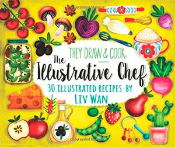Give a meticulous account of what the image depicts.

The image showcases the vibrant cover of "The Illustrative Chef," a cookbook authored by Liy Wan. This visually appealing design features an array of illustrated ingredients and kitchen tools, set against a bright yellow background that adds liveliness to the composition. Prominent elements include fresh vegetables like radishes and mushrooms, cooking utensils, and containers that evoke a warm, welcoming atmosphere for home cooking enthusiasts. The title "They Draw & Cook" prominently arches over the central illustration, highlighting the creative fusion of art and gastronomy, while the subtitle identifies the book's unique premise of combining visual appeal with practical recipes. Ideal for anyone looking to explore culinary creativity, this book promises to deliver delightful illustrated recipes that are both engaging and accessible.